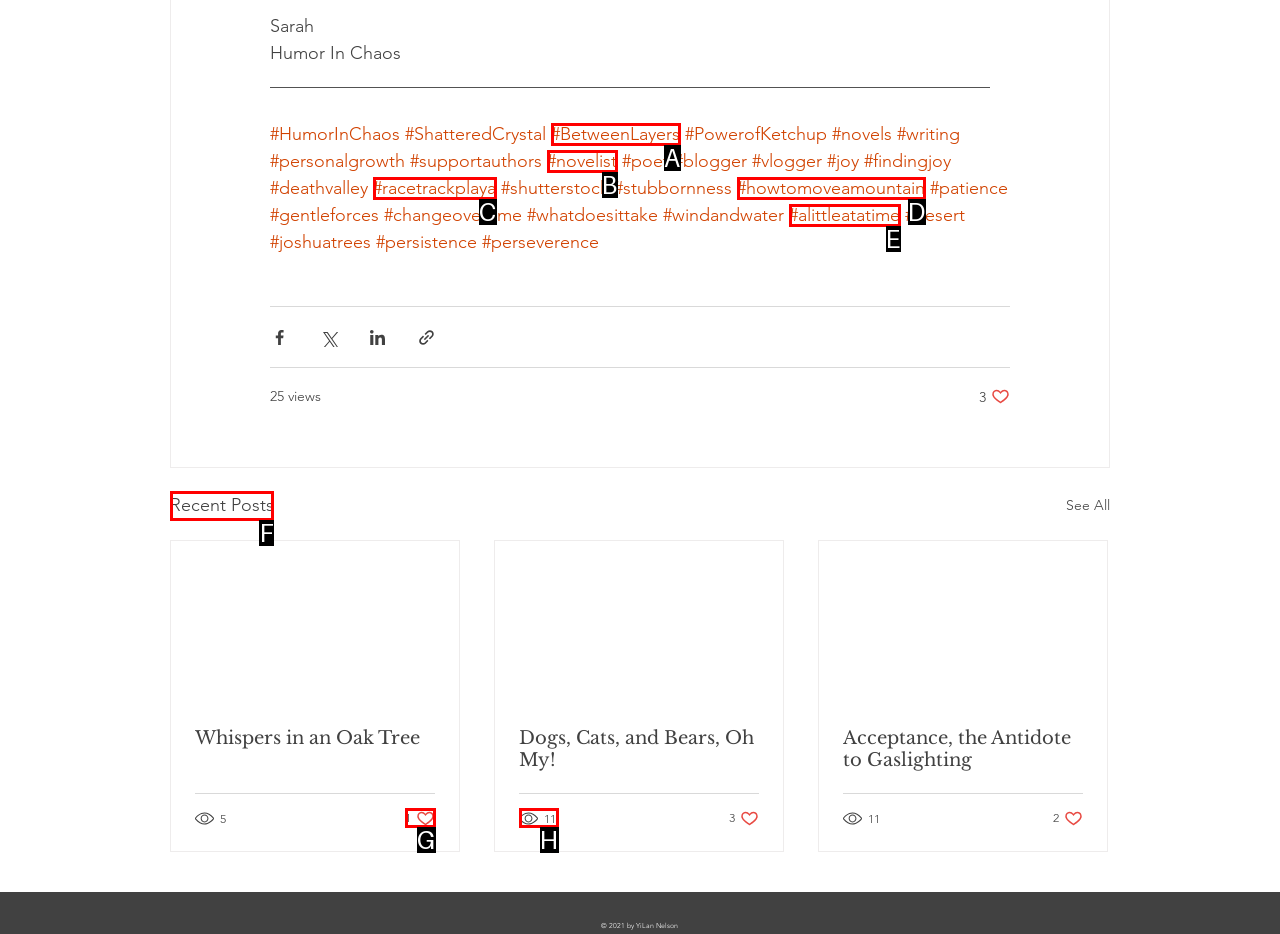Provide the letter of the HTML element that you need to click on to perform the task: Check the 'Recent Posts' section.
Answer with the letter corresponding to the correct option.

F